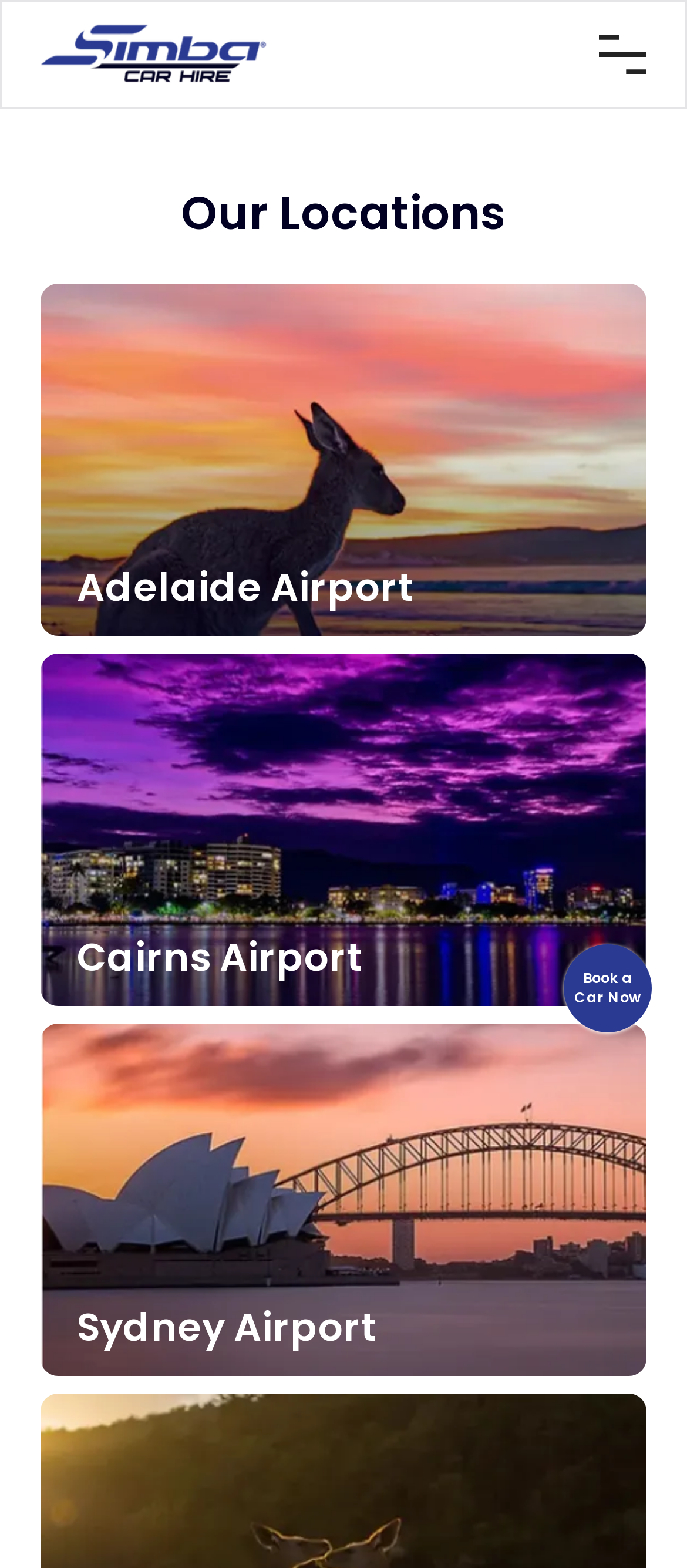Using the image as a reference, answer the following question in as much detail as possible:
How many airport locations are listed on the webpage?

The webpage lists three airport locations: Adelaide Airport, Cairns Airport, and Sydney Airport. These locations are listed as headings under the 'Our Locations' section.